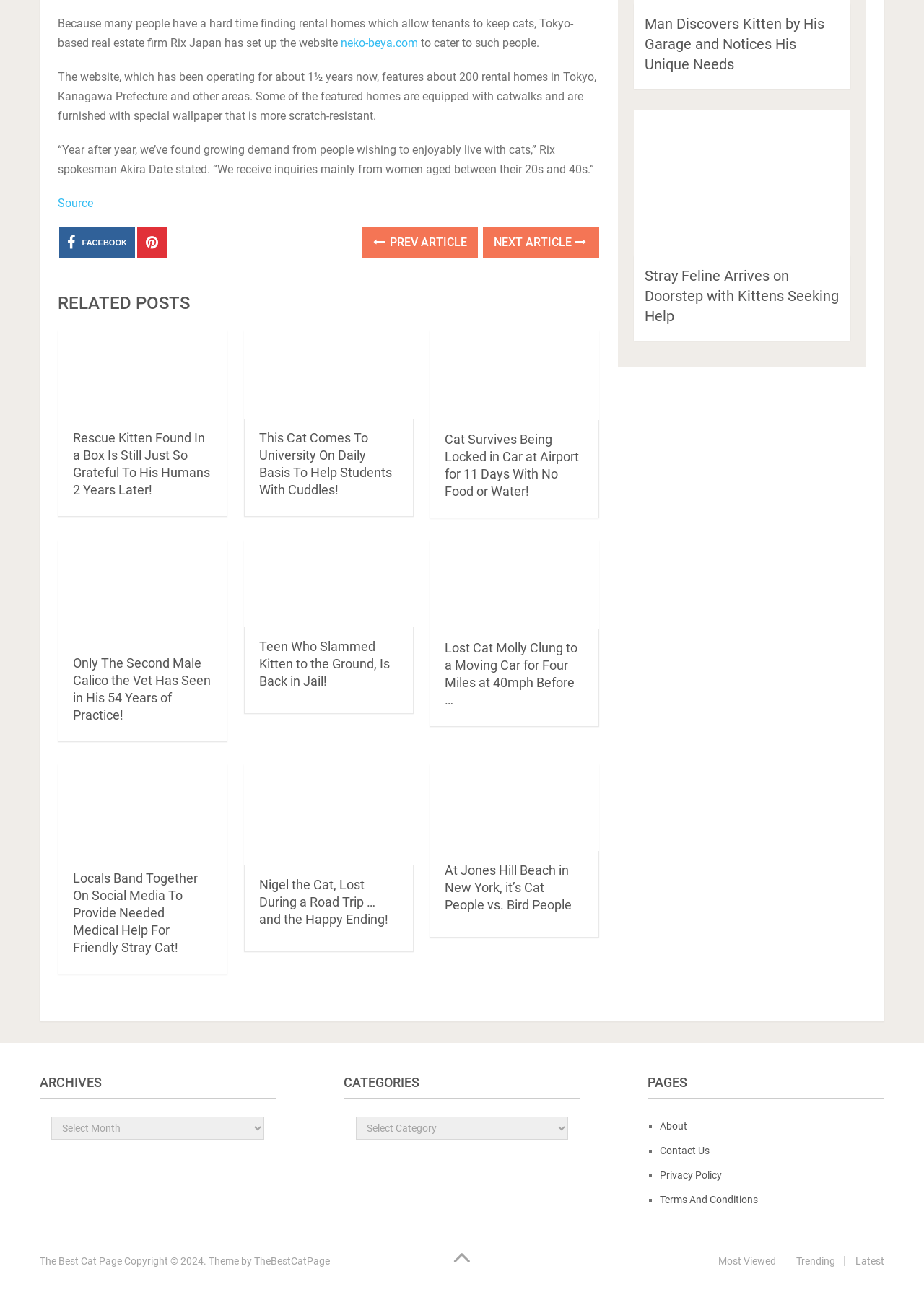Find the bounding box coordinates of the element you need to click on to perform this action: 'go to the next article'. The coordinates should be represented by four float values between 0 and 1, in the format [left, top, right, bottom].

[0.523, 0.176, 0.649, 0.2]